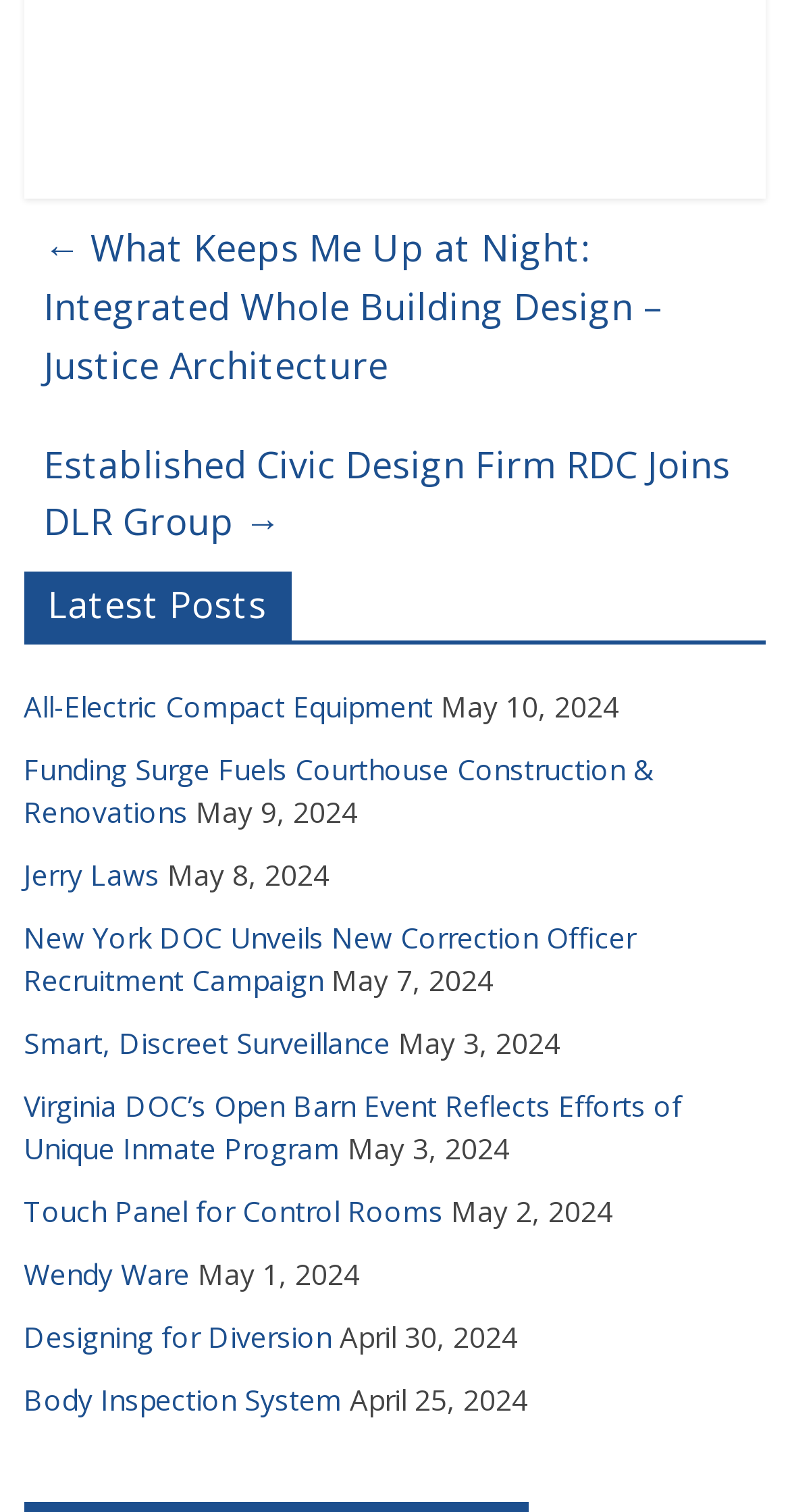Could you find the bounding box coordinates of the clickable area to complete this instruction: "view the article about courthouse construction"?

[0.03, 0.496, 0.83, 0.549]